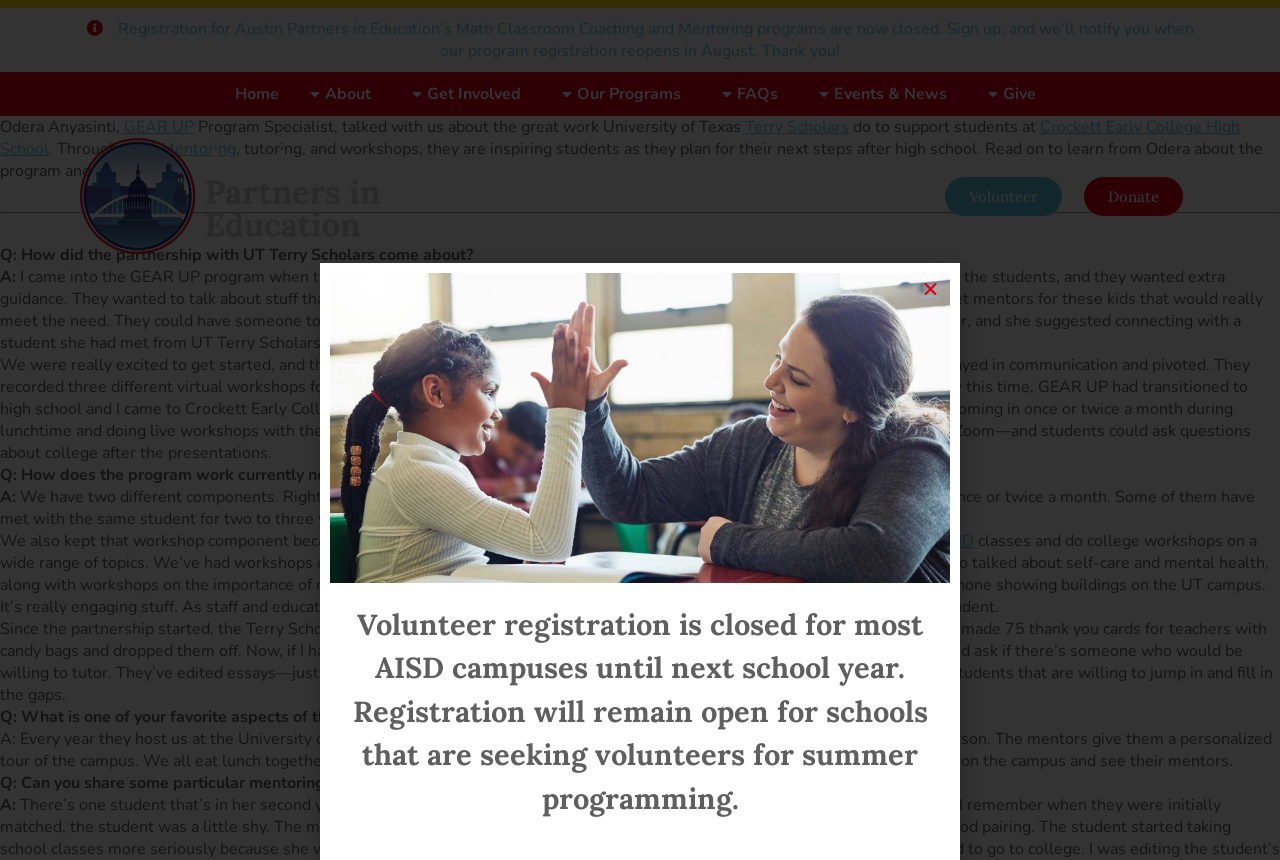Highlight the bounding box coordinates of the region I should click on to meet the following instruction: "Click the 'Get Involved' menu".

[0.333, 0.098, 0.414, 0.121]